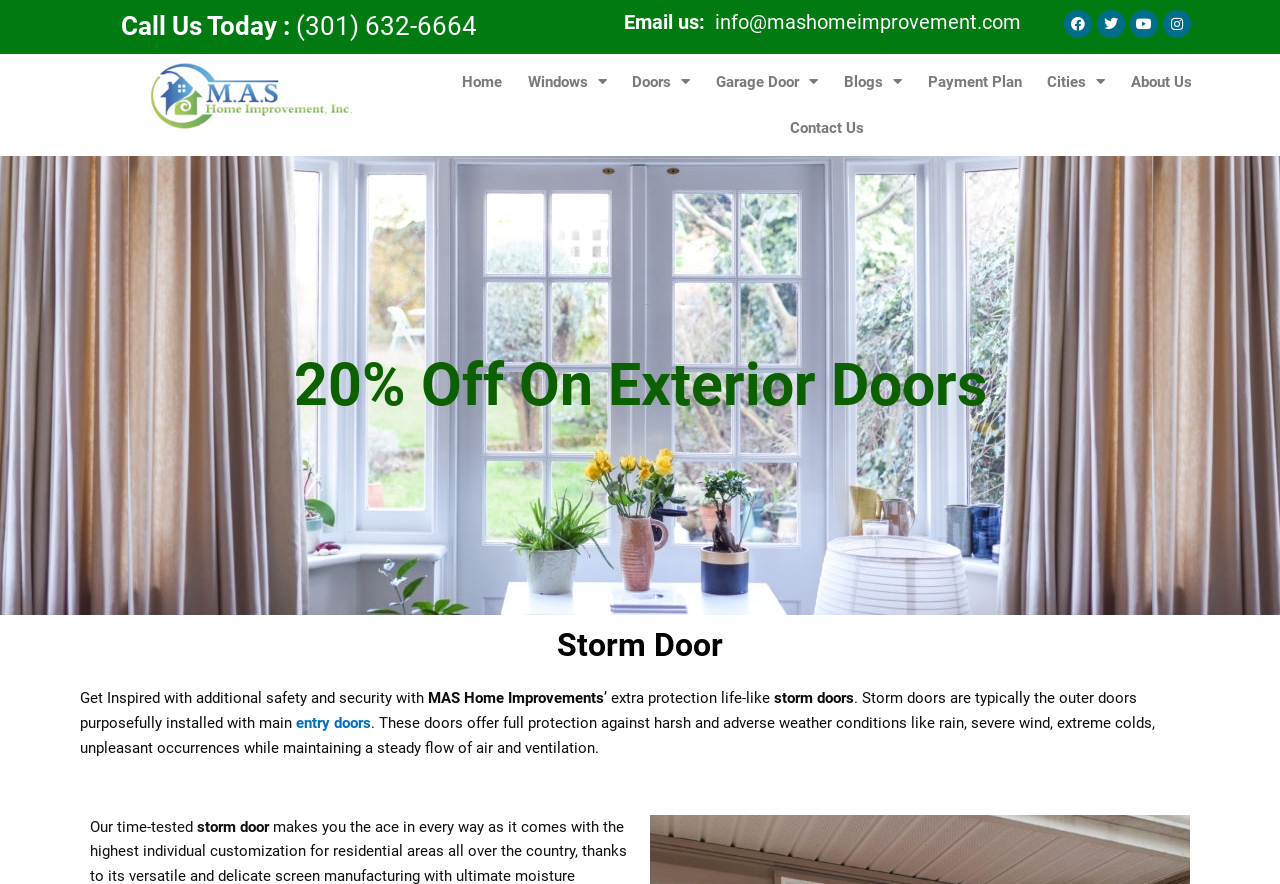Determine the bounding box for the UI element as described: "Doors". The coordinates should be represented as four float numbers between 0 and 1, formatted as [left, top, right, bottom].

[0.484, 0.067, 0.549, 0.119]